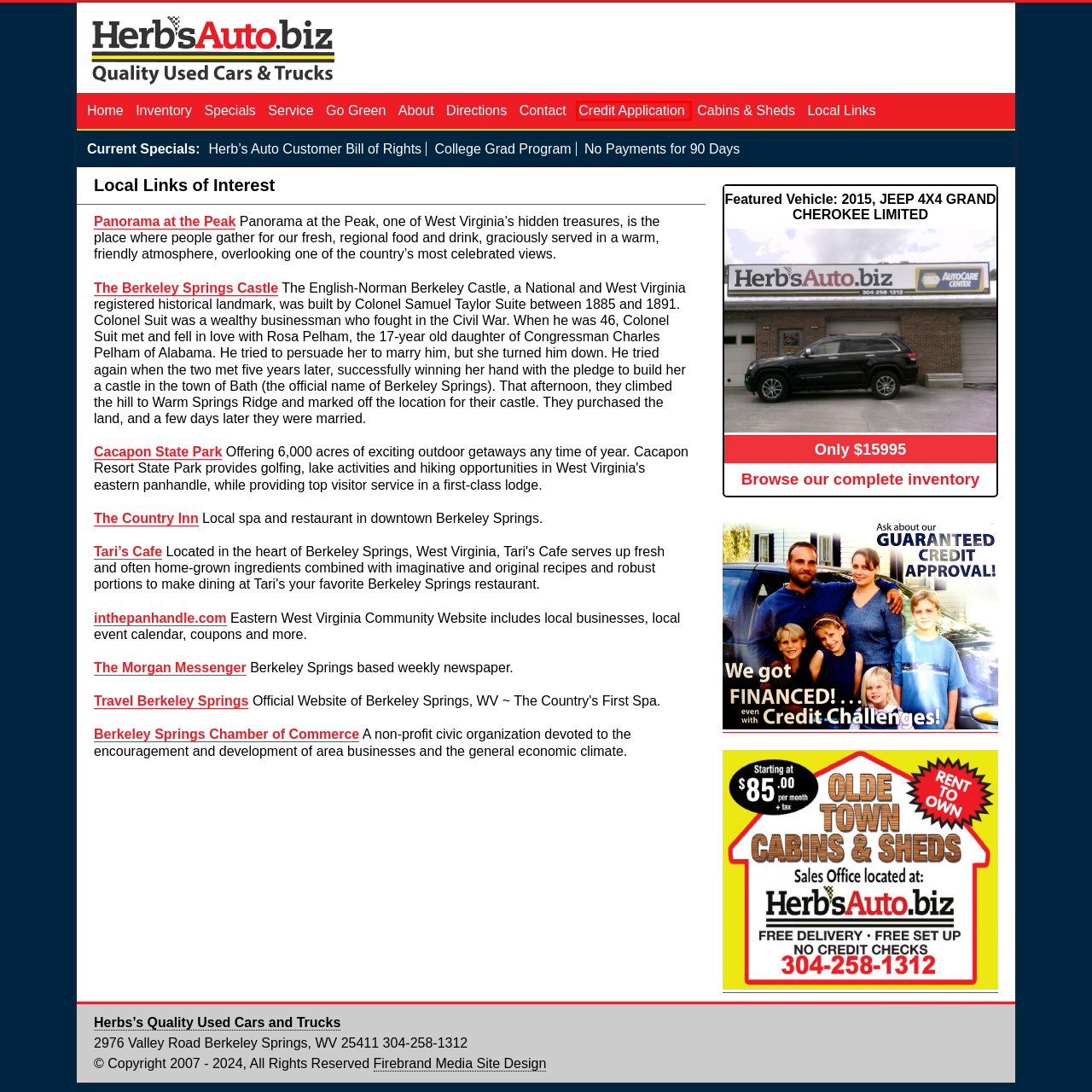Provided is a screenshot of a webpage with a red bounding box around an element. Select the most accurate webpage description for the page that appears after clicking the highlighted element. Here are the candidates:
A. Current Specials | Herb's Quality Used Cars, Trucks and Service | Berkeley Springs, WV
B. Morgan Messenger - Founded in 1893 by S.S. Buzzerd
C. Cacapon Resort State Park - West Virginia State Parks
D. Current Inventory | Herb's Quality Used Cars, Trucks and Service | Berkeley Springs, WV
E. Directions | Herb's Quality Used Cars, Trucks and Service | Berkeley Springs, WV
F. An Efficient Car is a Green CarHerb's Quality Used Cars, Trucks and Service | Berkeley Springs, WV
G. Credit Application | Herb's Quality Used Cars, Trucks and Service | Berkeley Springs, WV
H. Herb's Quality Used Cars, Trucks and Service | Berkeley Springs, WV

G